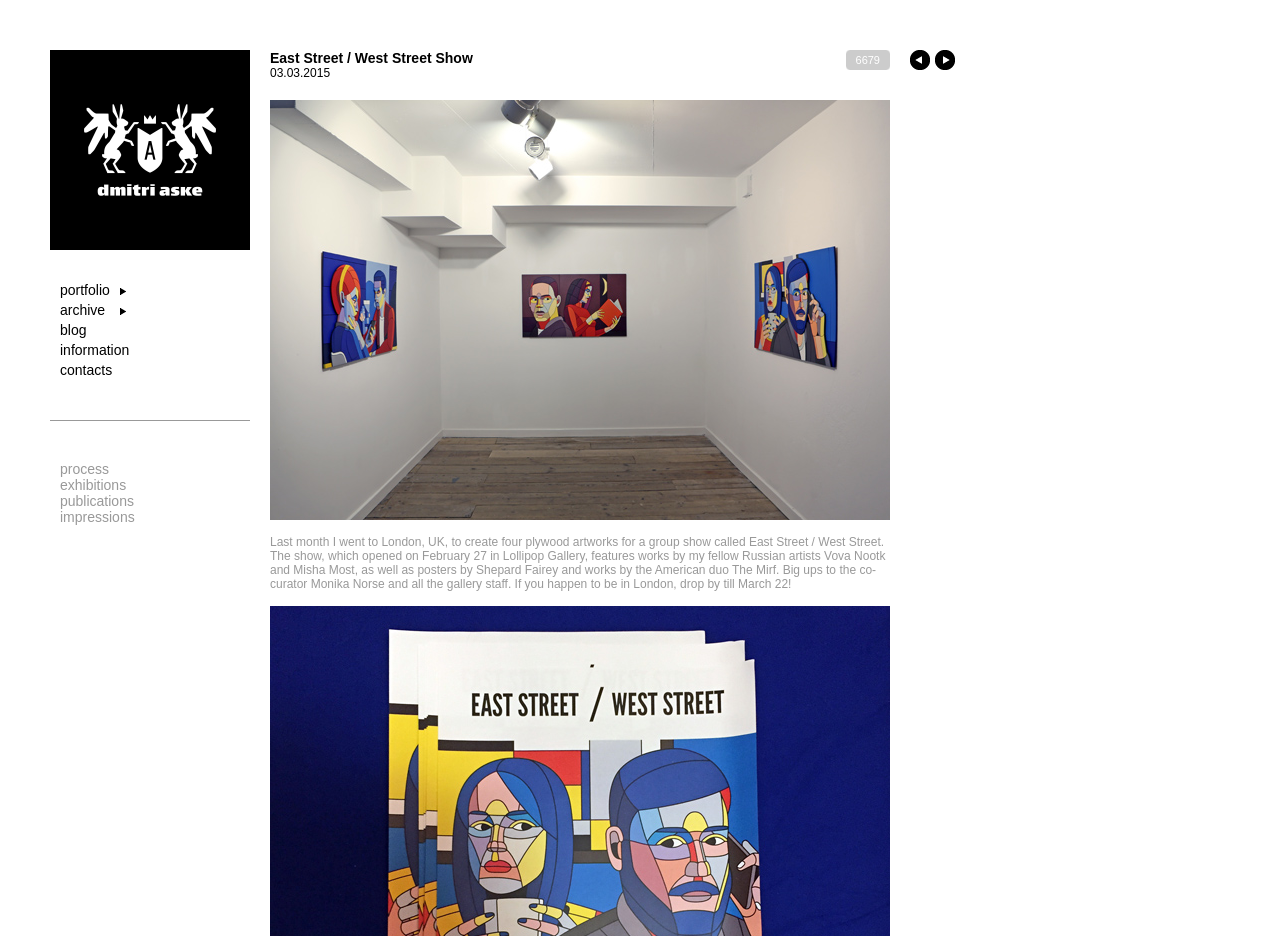Describe every aspect of the webpage in a detailed manner.

The webpage is about Dmitri Aske's art show, specifically the East Street / West Street Show. At the top left, there is a link to "Sicksystems" accompanied by a small image. Below this, there are several navigation links, including "portfolio", "archive", "blog", "information", "contacts", "process", "exhibitions", "publications", and "impressions", all aligned horizontally.

The main content of the page is divided into two sections. On the left, there is a heading that reads "East Street / West Street Show" followed by the date "03.03.2015". Below this, there is a large image that takes up most of the left side of the page.

On the right side of the page, there is a block of text that describes the art show. The text explains that the show features works by Dmitri Aske and other artists, including Vova Nootk, Misha Most, Shepard Fairey, and The Mirf. The text also mentions the co-curator Monika Norse and the gallery staff.

At the top right, there are two small images, each accompanied by a link. These images are positioned above the text block. Additionally, there is a small text "6679" located at the top right corner of the page.